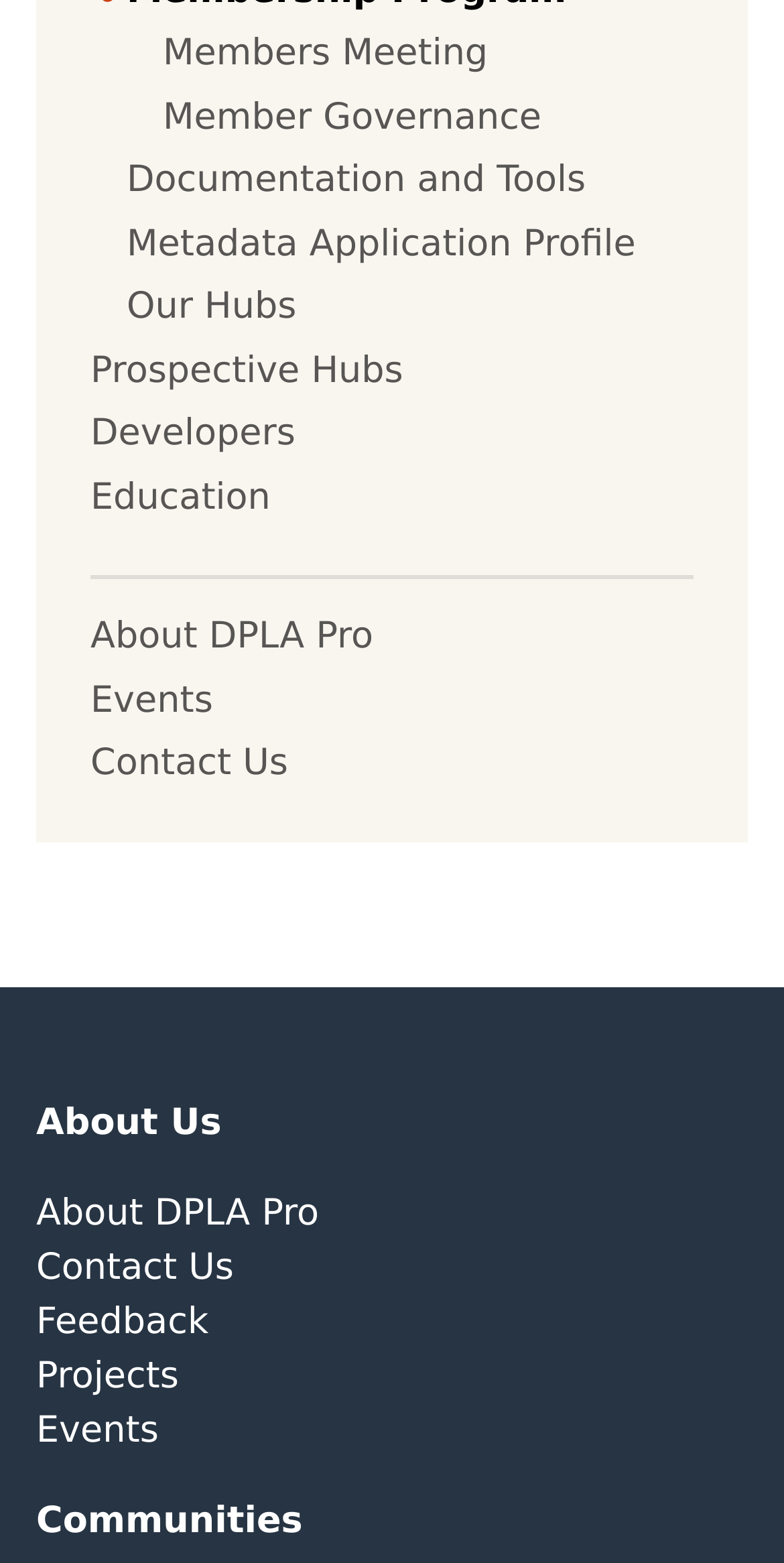Show the bounding box coordinates of the region that should be clicked to follow the instruction: "Explore projects."

[0.046, 0.867, 0.228, 0.894]